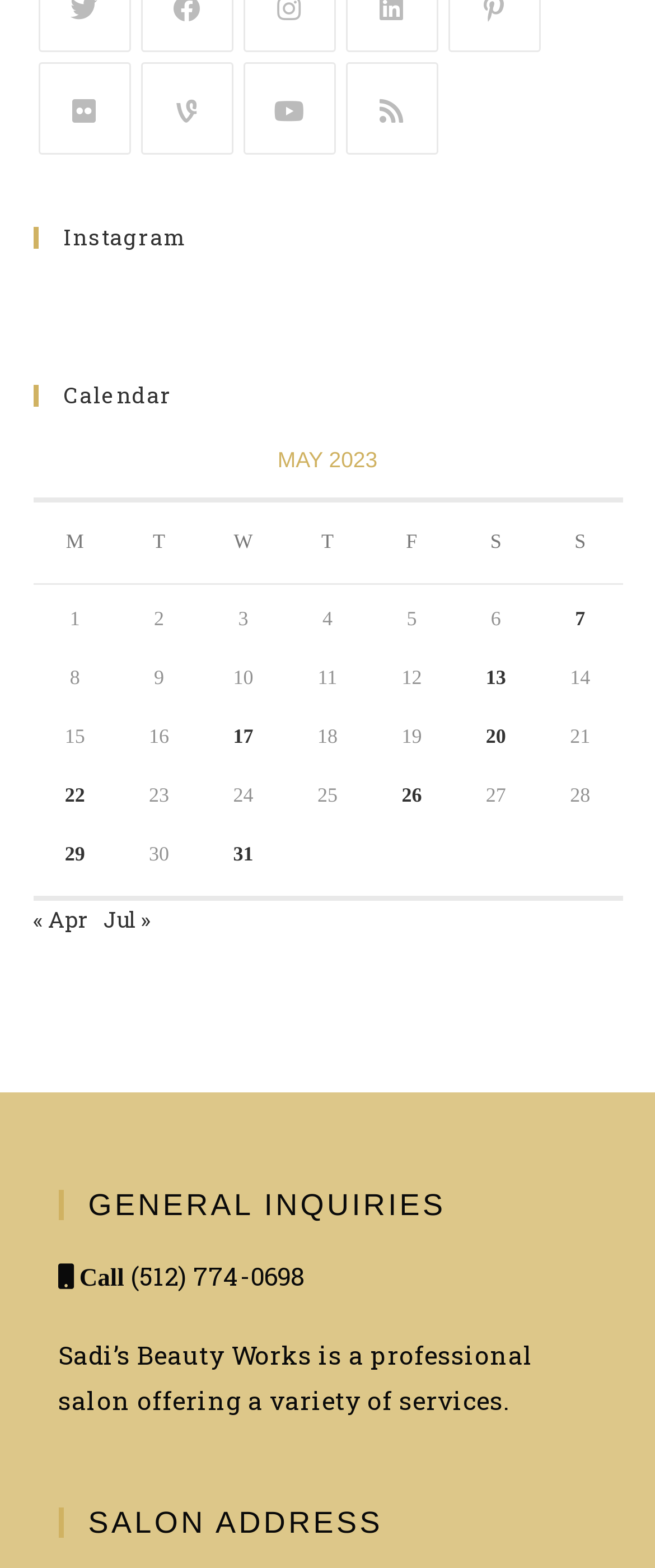Please specify the bounding box coordinates in the format (top-left x, top-left y, bottom-right x, bottom-right y), with values ranging from 0 to 1. Identify the bounding box for the UI component described as follows: holistic treatment low blood sugar

[0.05, 0.806, 0.917, 0.85]